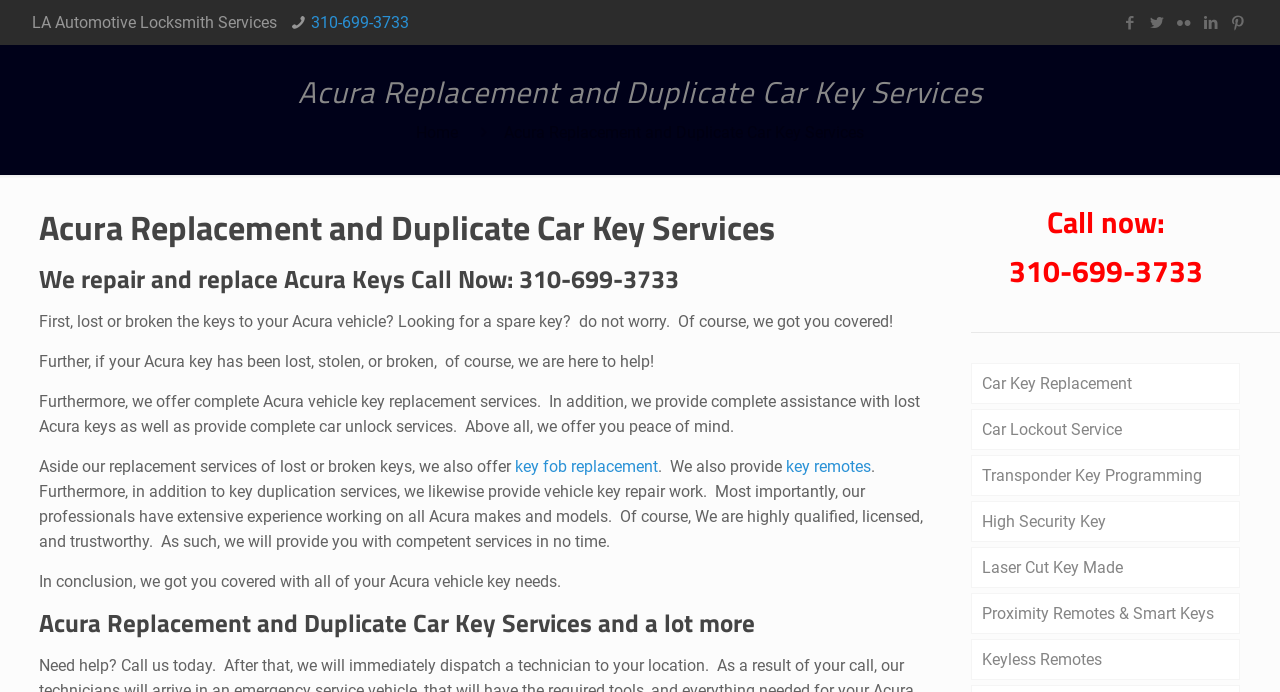What types of keys can Artemis Locksmith repair or replace?
Refer to the screenshot and deliver a thorough answer to the question presented.

I found the types of keys by looking at the links on the webpage, which mention high security keys, transponder keys, and laser cut keys as services offered by Artemis Locksmith.